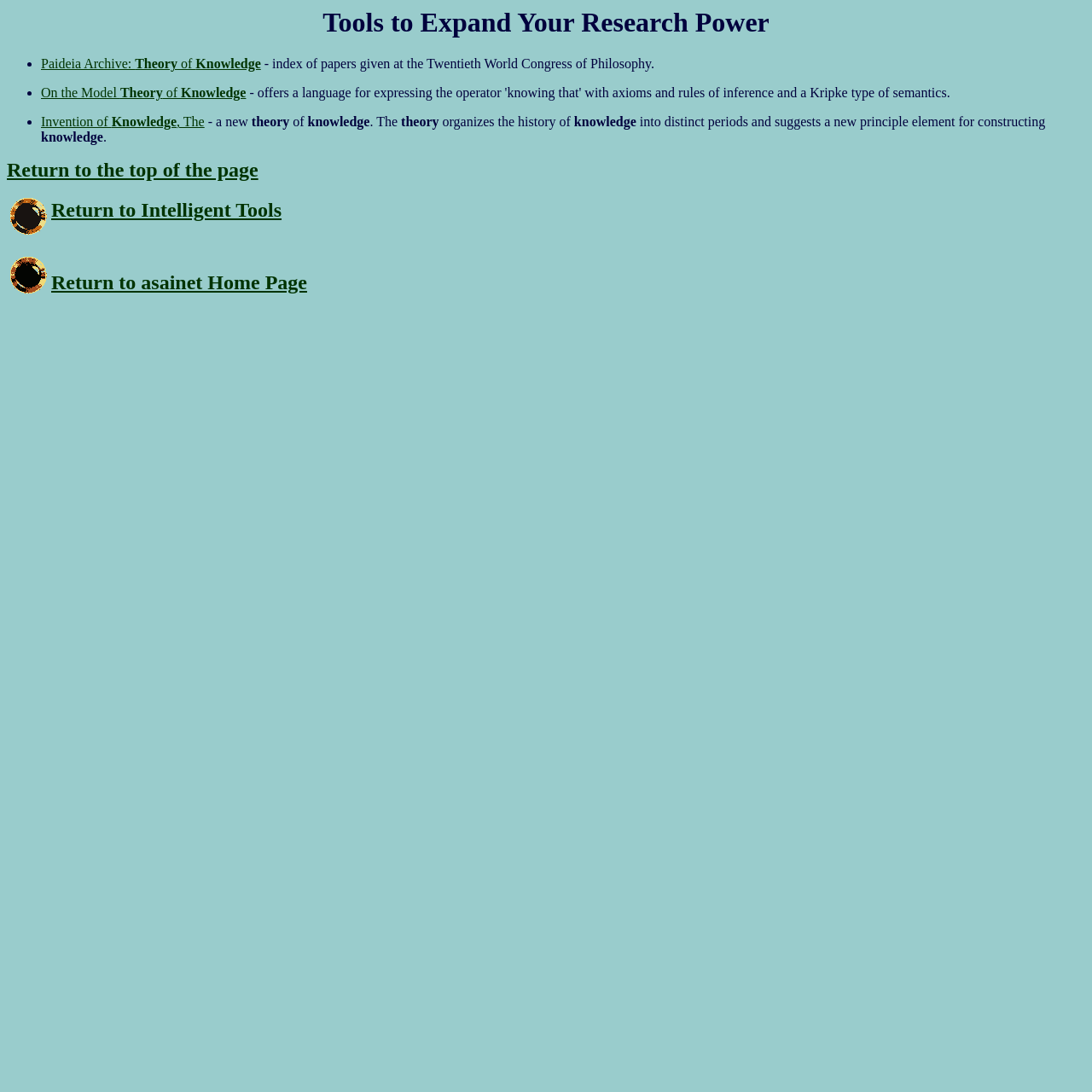Respond with a single word or phrase to the following question: How many research tools are listed?

3